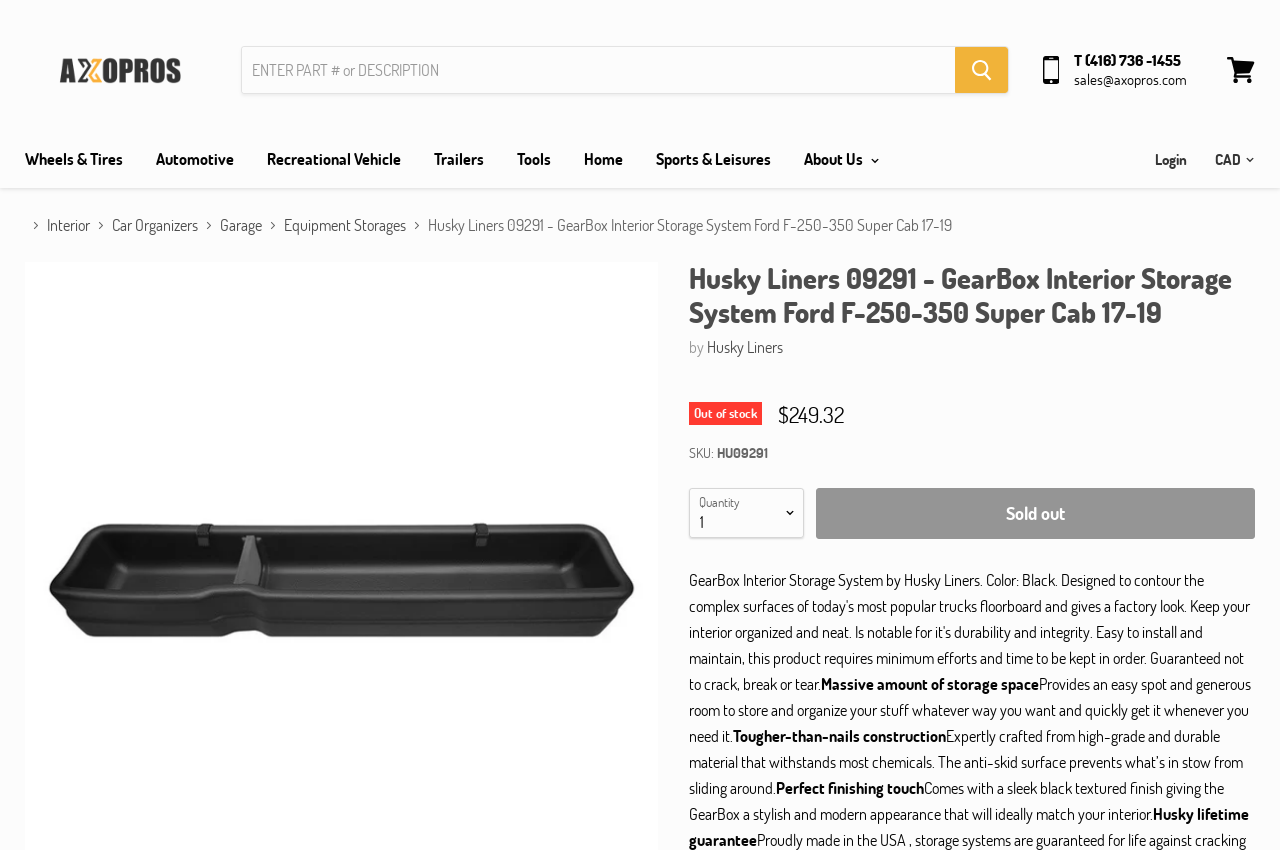Determine the bounding box coordinates of the section to be clicked to follow the instruction: "Change currency". The coordinates should be given as four float numbers between 0 and 1, formatted as [left, top, right, bottom].

[0.941, 0.168, 0.985, 0.207]